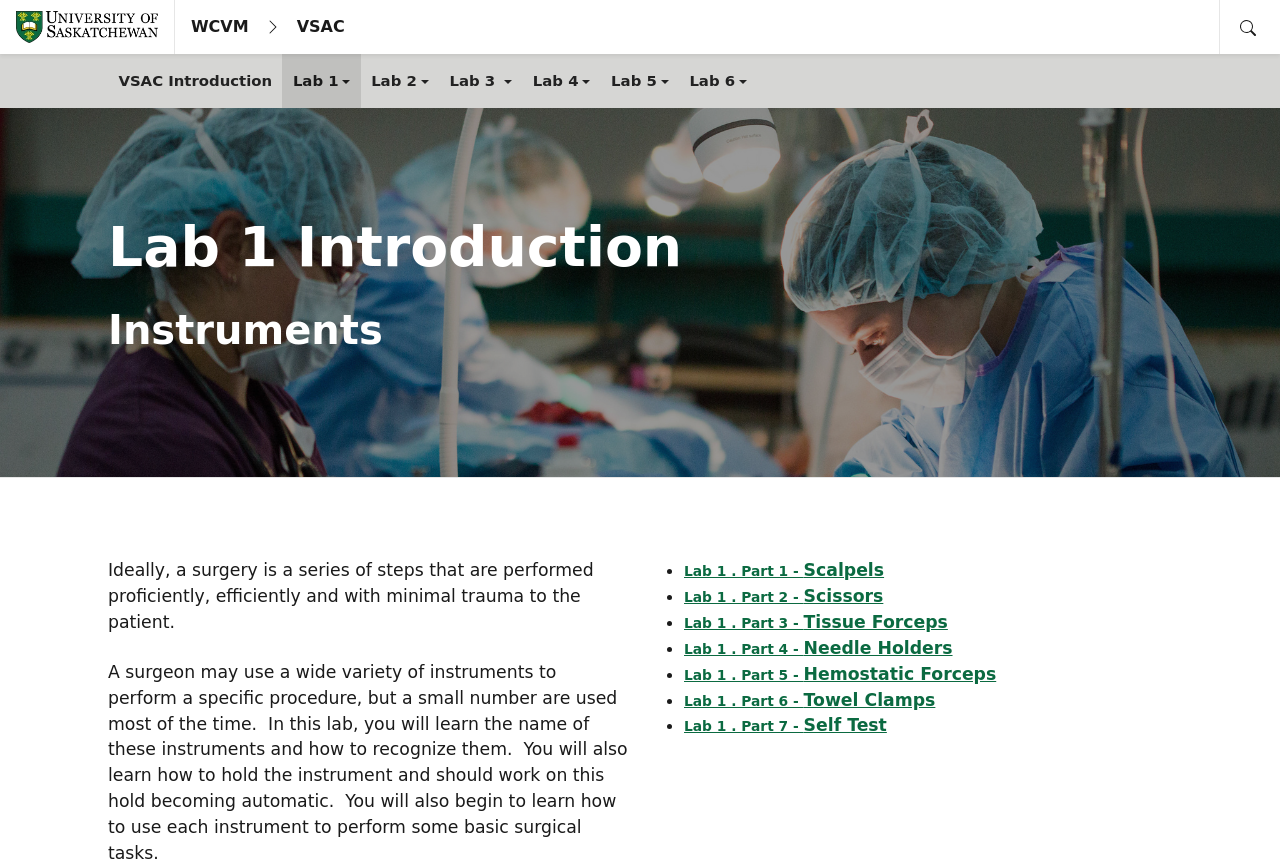Look at the image and give a detailed response to the following question: Is there a search function on the webpage?

I found a search box in the top-right corner of the webpage, which allows users to search for content on the website.